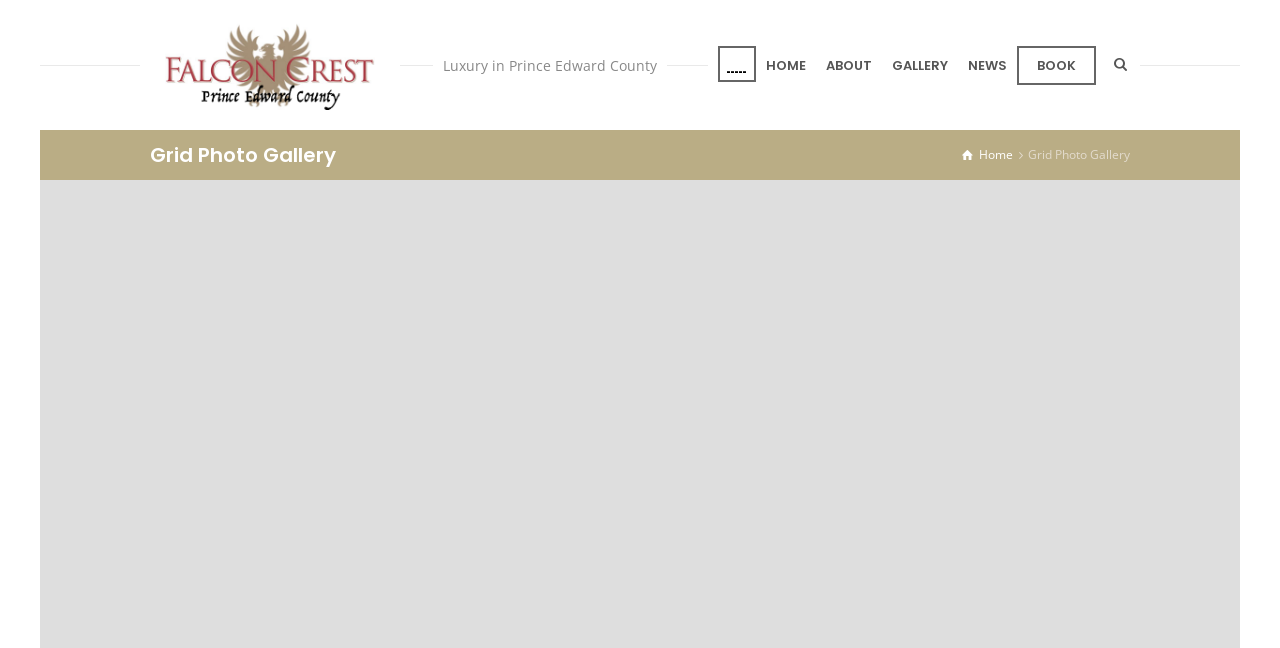What is the icon on the right side of the navigation links?
Please give a detailed and elaborate explanation in response to the question.

I found a link element with the text '', which is likely an icon, but I couldn't determine what it represents.